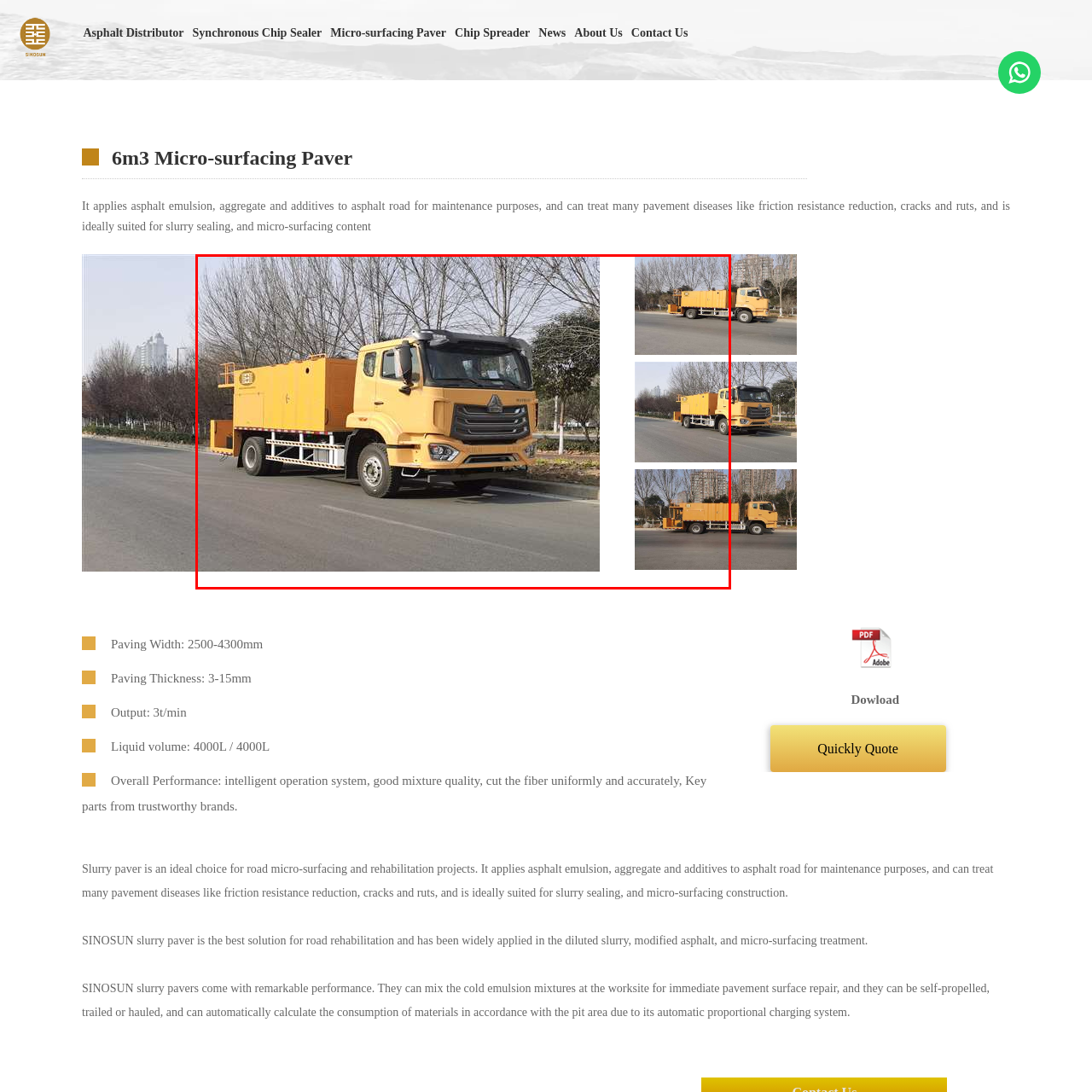Offer a detailed caption for the picture inside the red-bordered area.

This image showcases a vibrant yellow 6m3 micro-surfacing paver designed for asphalt road maintenance. The truck, prominently displayed on a tree-lined road, features a robust design with modern aesthetics, emphasizing its efficiency and functionality. The vehicle is equipped to apply asphalt emulsion, aggregate, and additives, addressing various pavement issues such as cracks and ruts, thereby enhancing road quality. Its versatile applications make it an ideal choice for slurry sealing and micro-surfacing projects.

The accompanying smaller images offer additional perspectives of the paver, highlighting its compact structure and operational features. Overall, this equipment exemplifies advanced technology in road rehabilitation, focusing on improving driving surfaces and extending the life of asphalt roads.